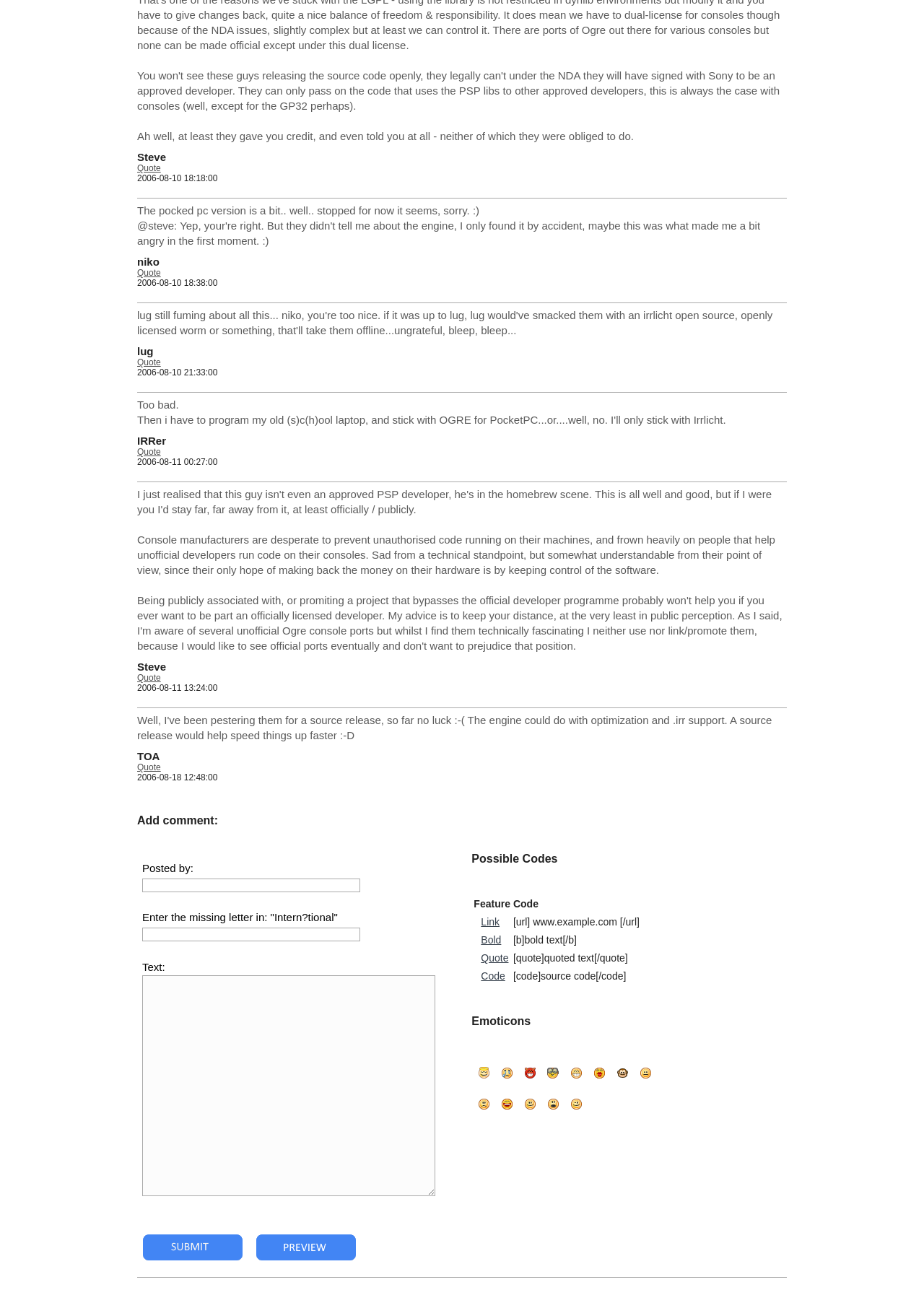Determine the coordinates of the bounding box that should be clicked to complete the instruction: "Click the submit button". The coordinates should be represented by four float numbers between 0 and 1: [left, top, right, bottom].

[0.154, 0.957, 0.263, 0.977]